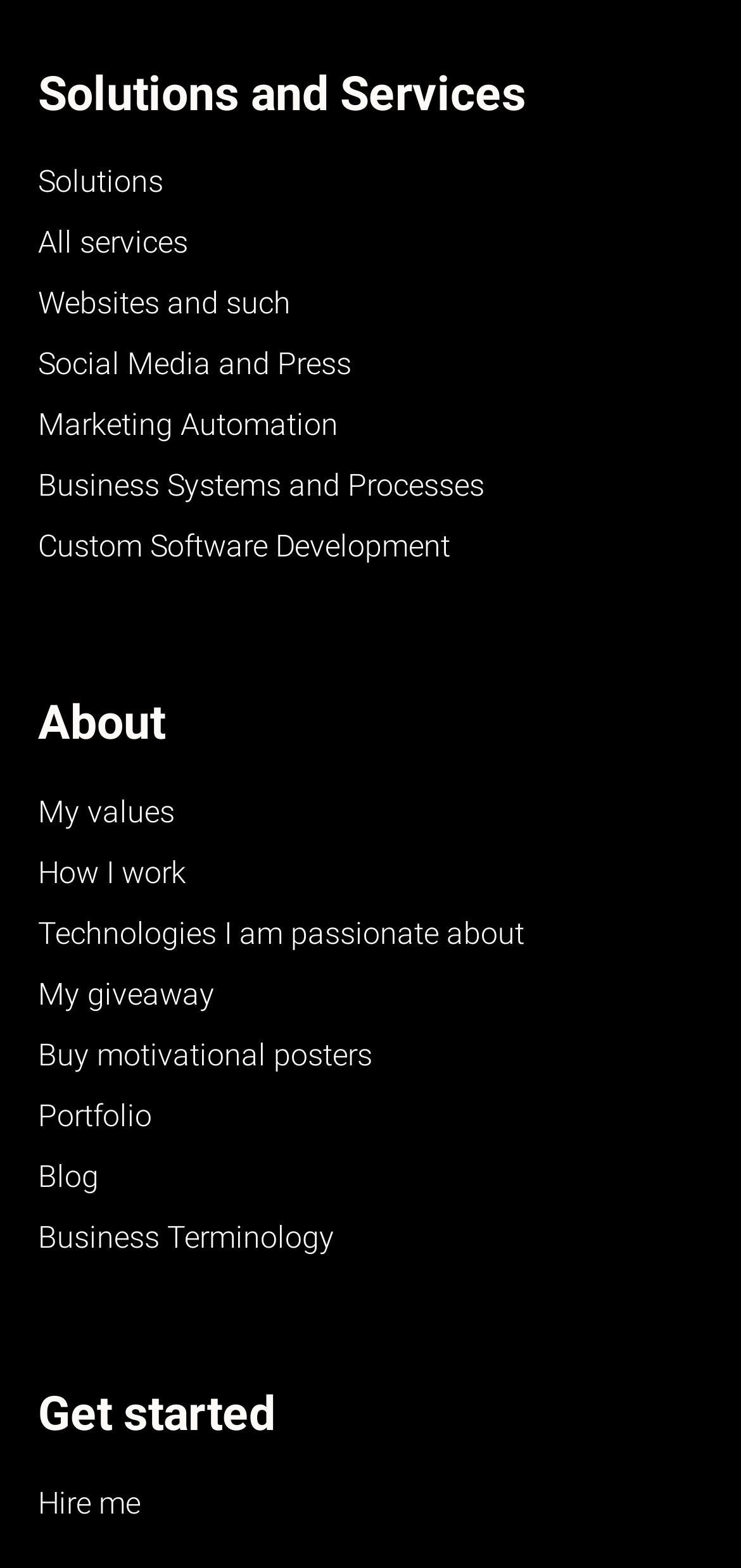How many links are under 'Solutions and Services'?
Please respond to the question with as much detail as possible.

I counted the number of links under the 'Solutions and Services' section, which are 'Solutions', 'All services', 'Websites and such', 'Social Media and Press', 'Marketing Automation', 'Business Systems and Processes', 'Custom Software Development'. There are 8 links in total.